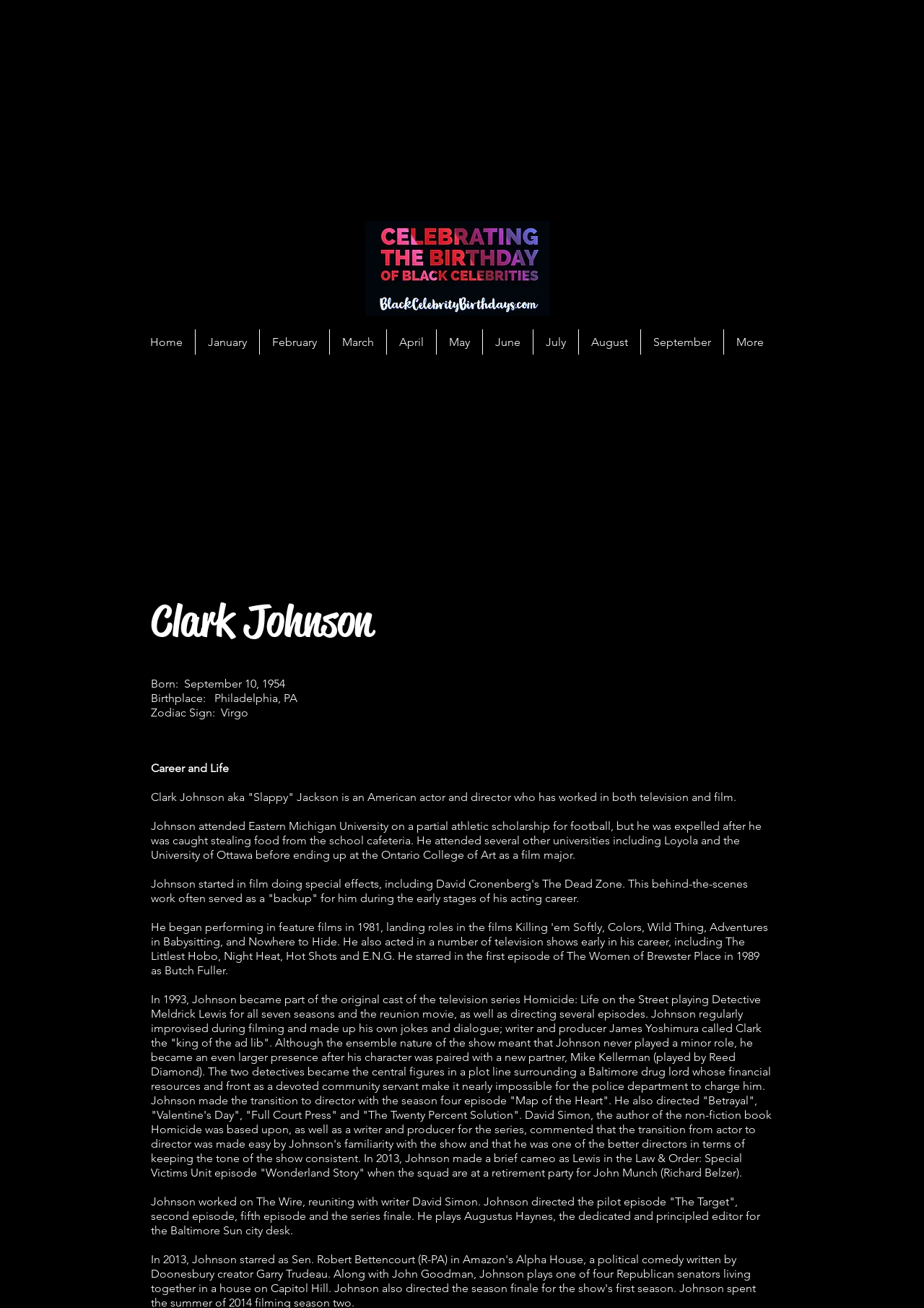Please specify the bounding box coordinates of the area that should be clicked to accomplish the following instruction: "Click the 'January' link". The coordinates should consist of four float numbers between 0 and 1, i.e., [left, top, right, bottom].

[0.211, 0.252, 0.28, 0.271]